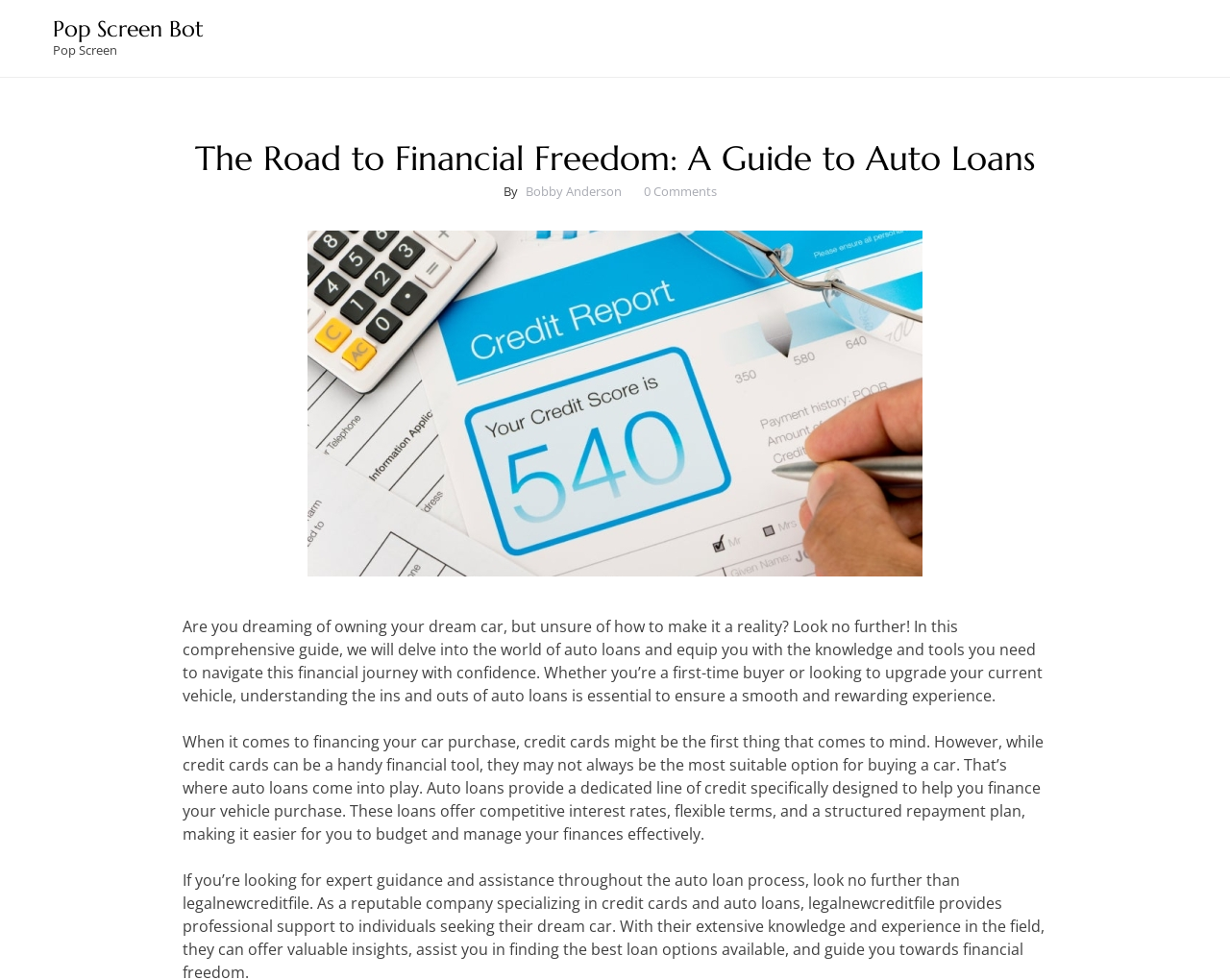Create a detailed summary of the webpage's content and design.

The webpage is a comprehensive guide to auto loans, titled "The Road to Financial Freedom: A Guide to Auto Loans". At the top left of the page, there is a heading with the title "Pop Screen Bot", which is also a link. Below this, there is a larger heading with the main title of the guide, accompanied by a subheading with the author's name, "Bobby Anderson", and a link to "0 Comments".

To the right of the title, there is a large image that takes up about half of the page's width. Below the title and image, there is a brief introduction to the guide, which explains that it will provide knowledge and tools to navigate the world of auto loans with confidence.

Following the introduction, there are two paragraphs of text. The first paragraph discusses the limitations of using credit cards to finance a car purchase and introduces auto loans as a dedicated line of credit for vehicle purchases. The second paragraph is not fully visible, but it appears to continue discussing the benefits of auto loans, including competitive interest rates, flexible terms, and a structured repayment plan.

Overall, the webpage is focused on providing a comprehensive guide to auto loans, with a clear title, introduction, and explanatory paragraphs.